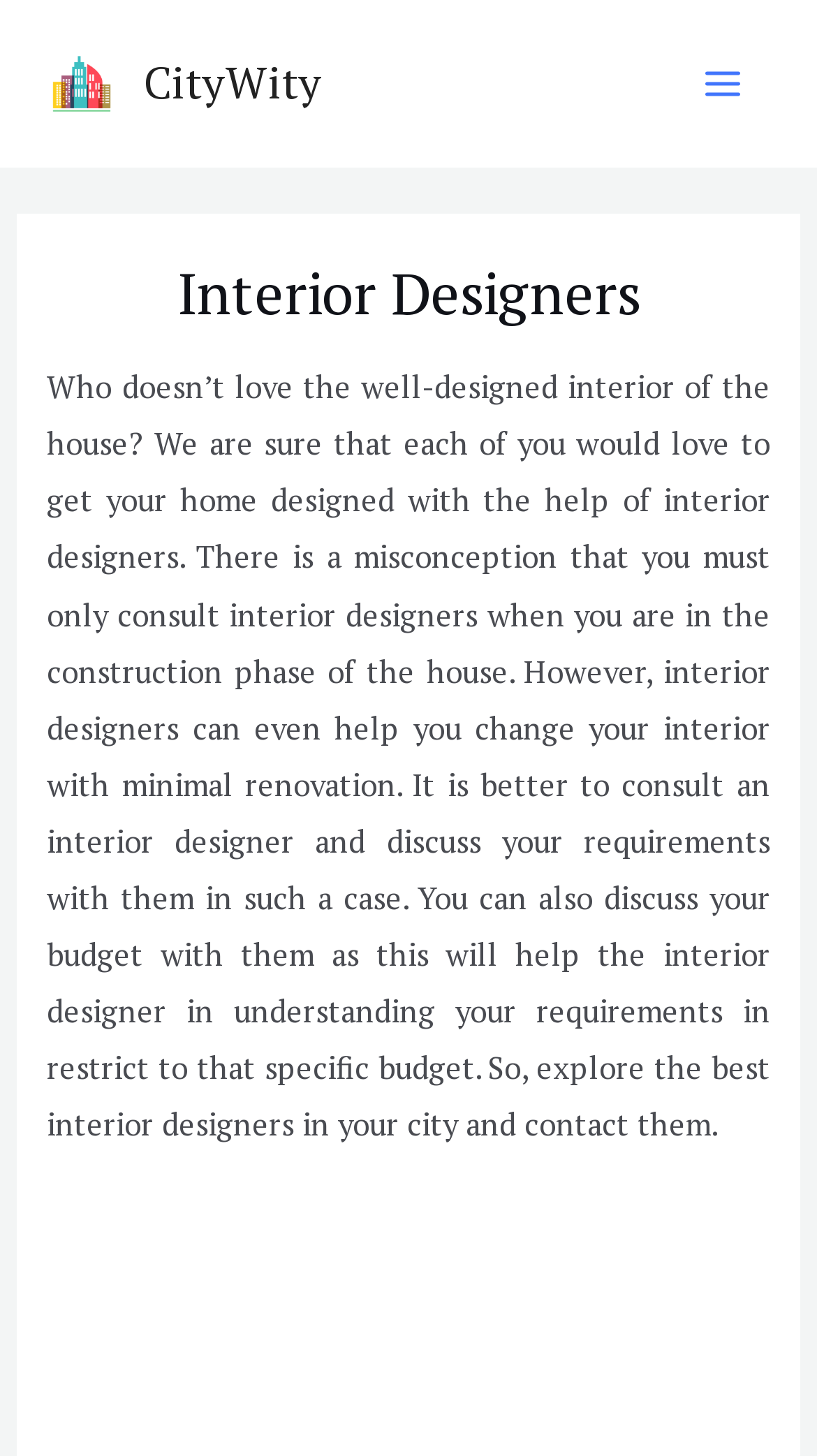Give a detailed account of the webpage.

The webpage is about finding the best interior designers in India. At the top left corner, there is a link to "CityWity" accompanied by an image with the same name. To the right of this link, there is another link to "CityWity" with a slightly larger bounding box. 

On the top right corner, there is a button labeled "Main Menu" which is not expanded. Next to this button, there is an image with no description. 

Below the top section, there is a header section that spans the entire width of the page. Within this section, there is a heading that reads "Interior Designers". 

Below the header section, there is a large block of text that discusses the importance of consulting interior designers, not just during the construction phase of a house, but also for minimal renovations. The text also advises readers to discuss their budget with interior designers to ensure their requirements are met within that budget. The text encourages readers to explore the best interior designers in their city and contact them.